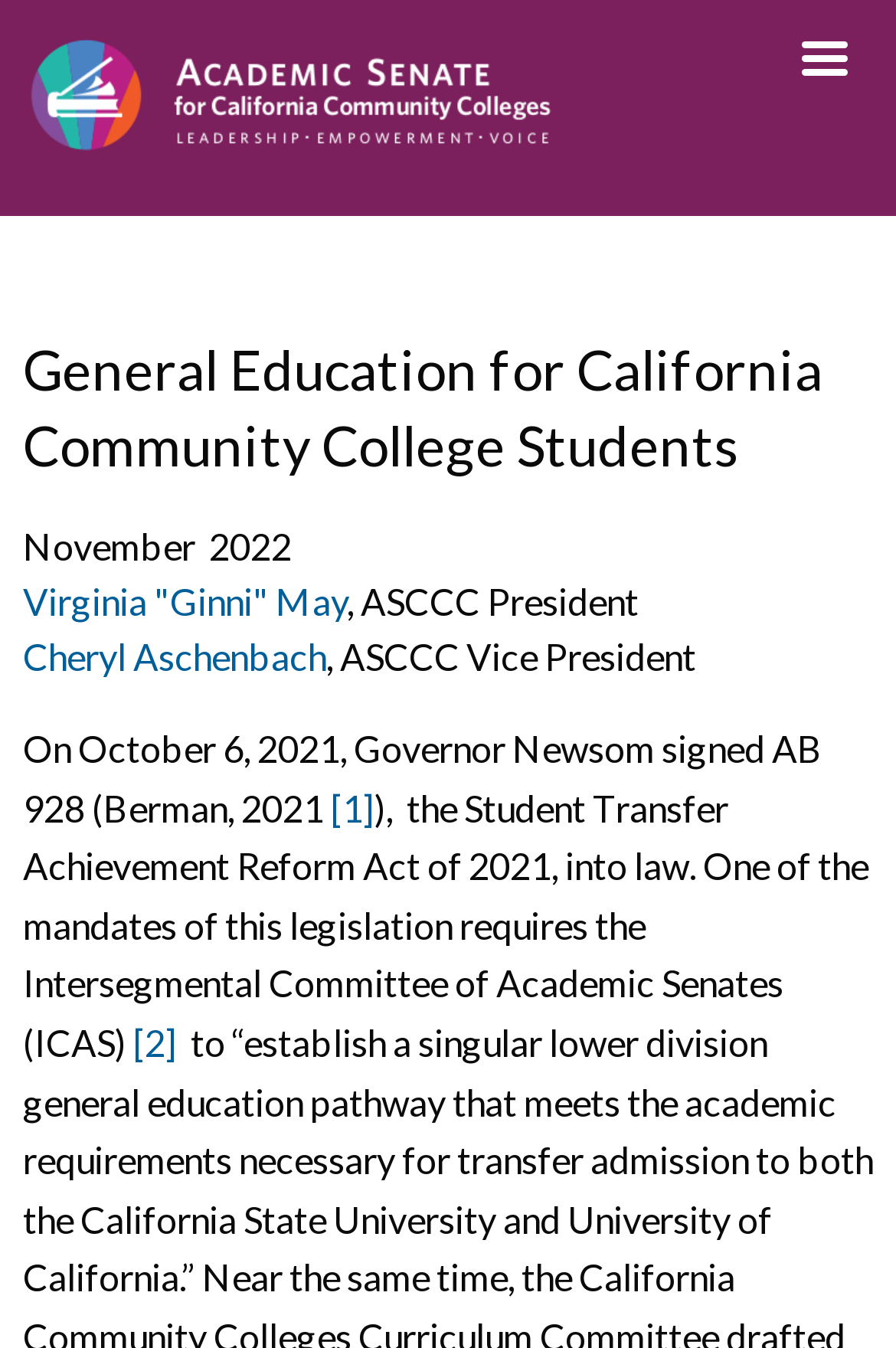Please identify the primary heading of the webpage and give its text content.

General Education for California Community College Students